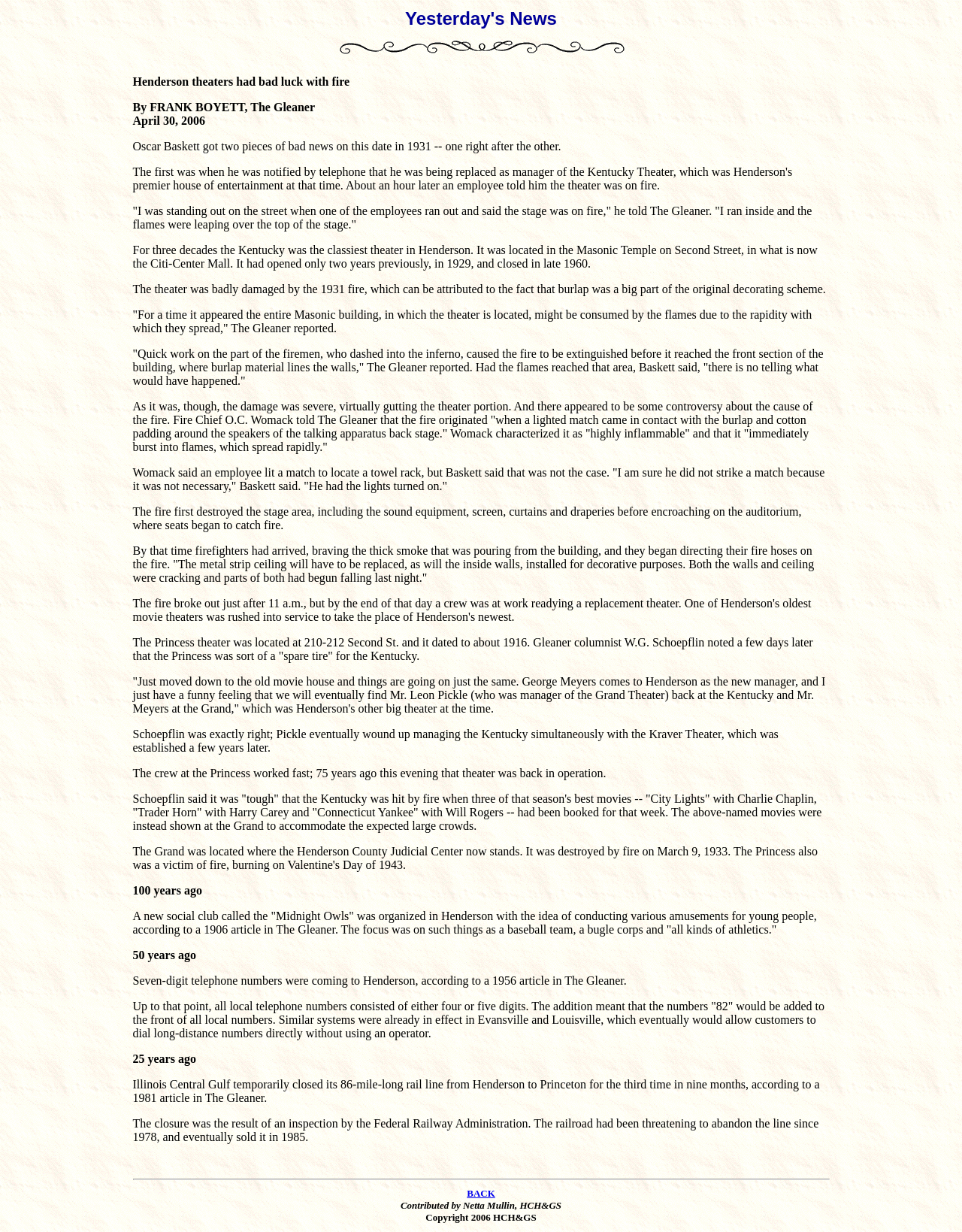Answer the question with a single word or phrase: 
What is the name of the theater mentioned in the article?

Kentucky Theater